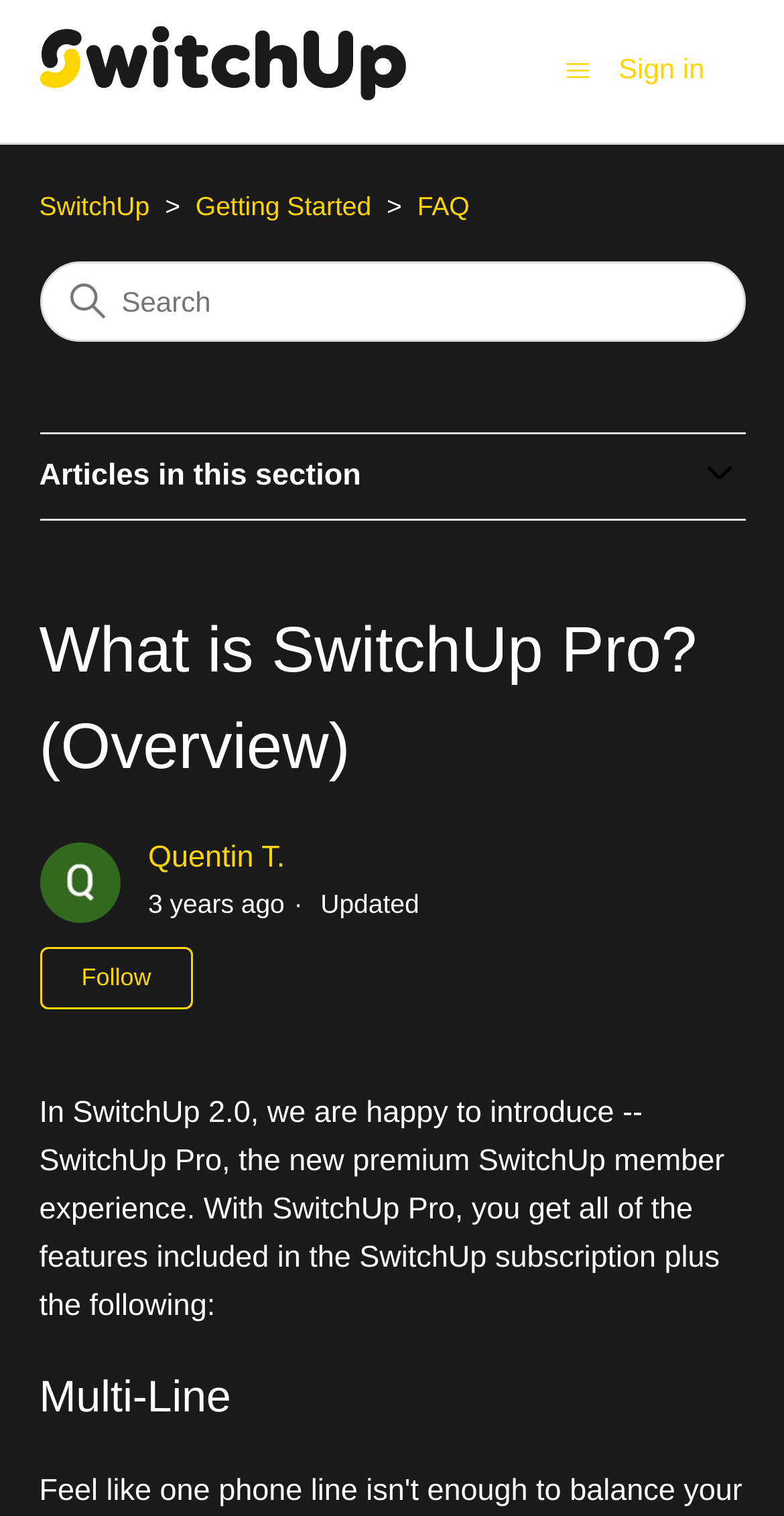Examine the image and give a thorough answer to the following question:
What is the purpose of the 'Follow Article' button?

I found the answer by looking at the button description and the surrounding text, which suggests that the button is used to follow the article and get updates.